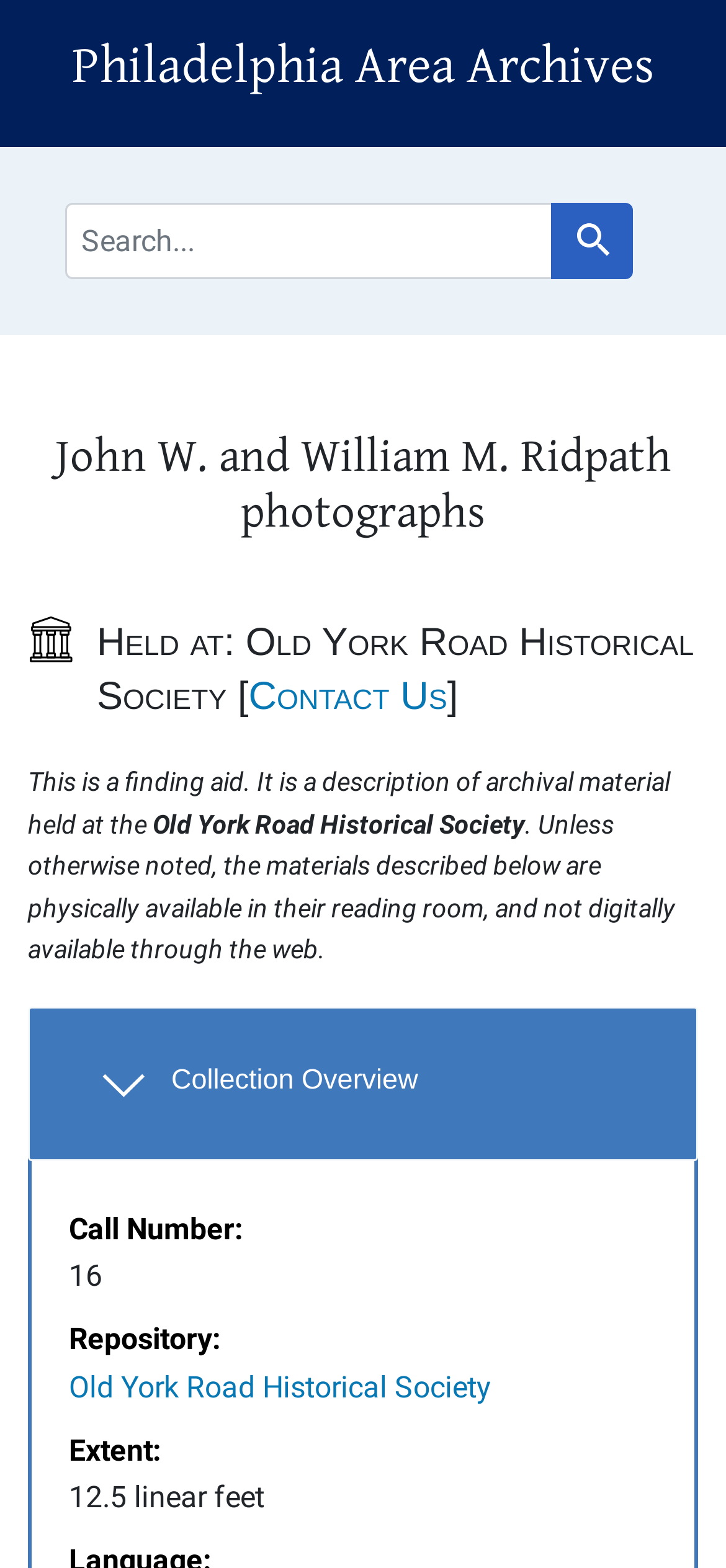Based on the image, give a detailed response to the question: How many linear feet are in the collection?

I found the answer by looking at the 'Extent' section under 'Collection Overview', which is a part of the 'Overview and metadata sections' section. The extent of the collection is mentioned as '12.5 linear feet'.